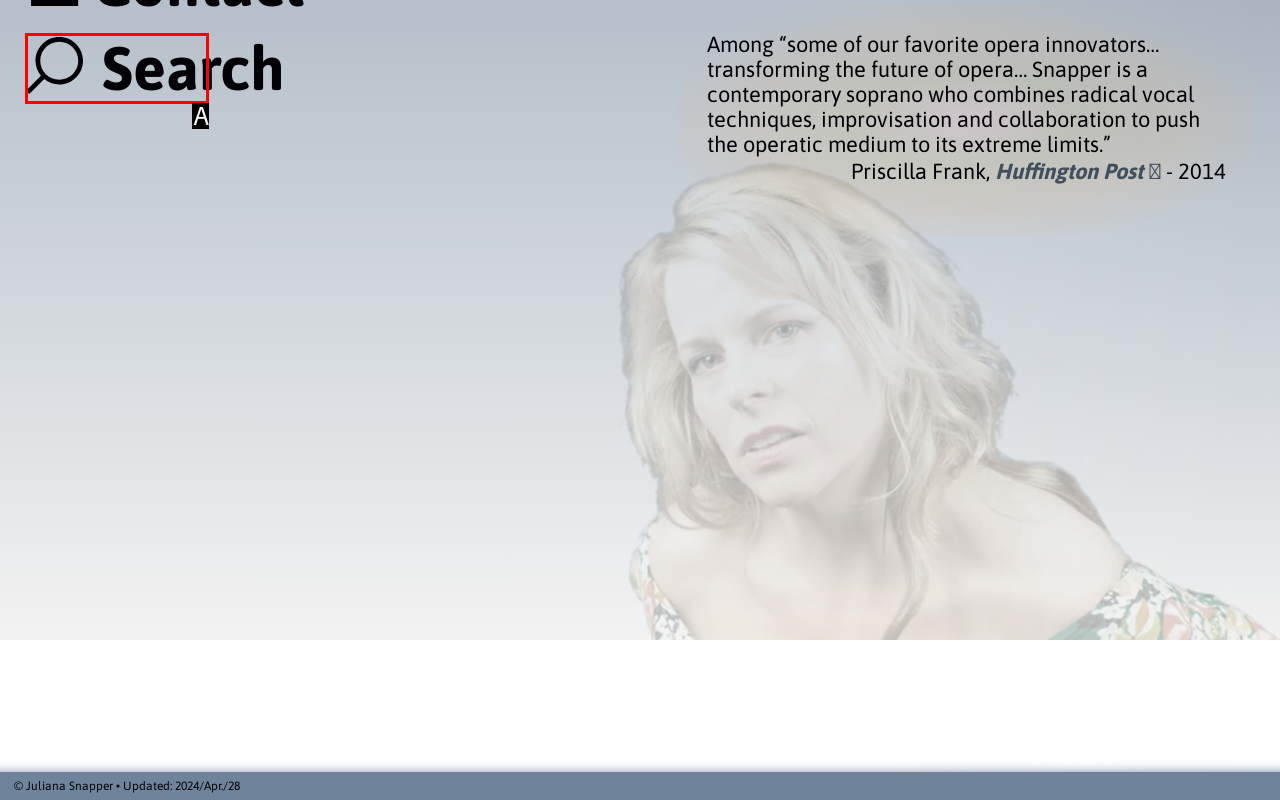From the given choices, identify the element that matches: Search
Answer with the letter of the selected option.

A